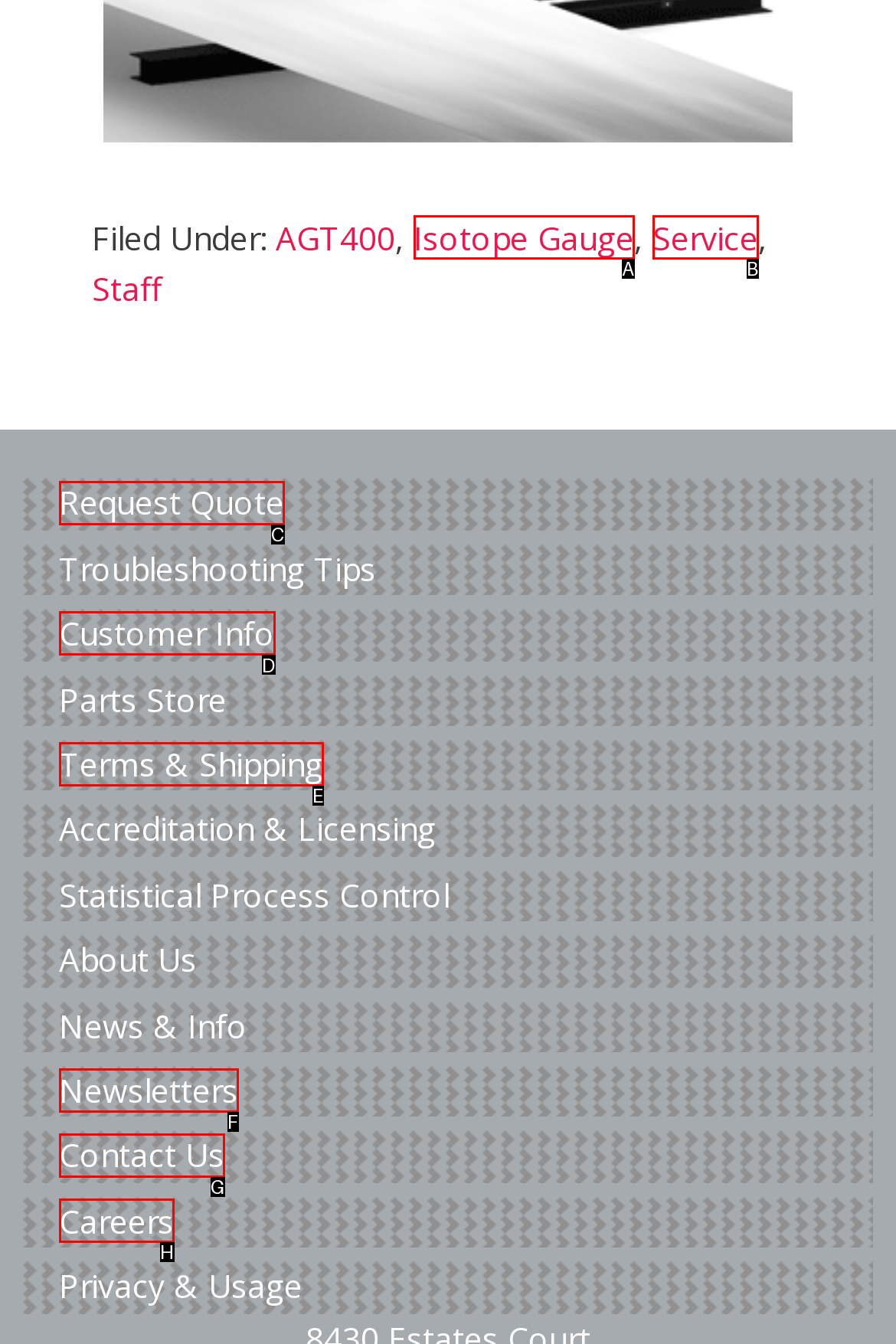Select the letter of the option that corresponds to: Contact Us
Provide the letter from the given options.

G